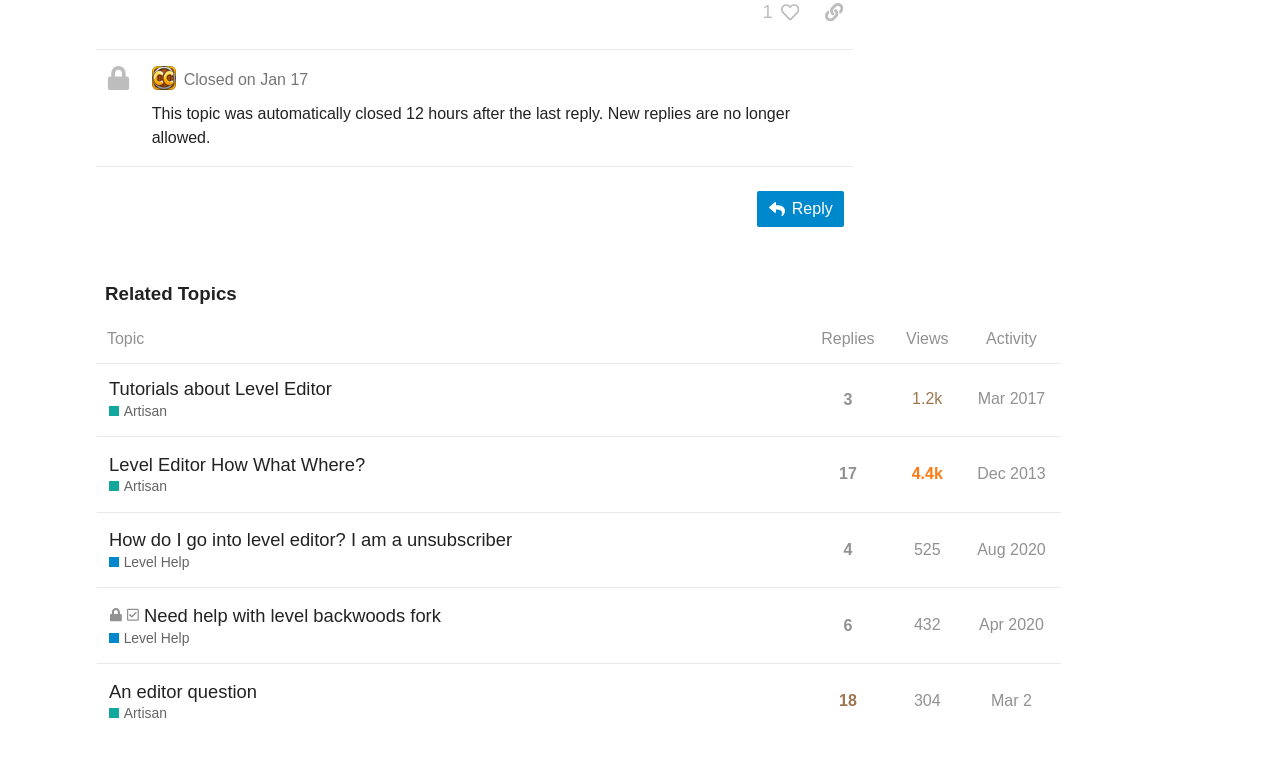Find and indicate the bounding box coordinates of the region you should select to follow the given instruction: "Explore the 'Related Topics'".

[0.075, 0.367, 0.829, 0.401]